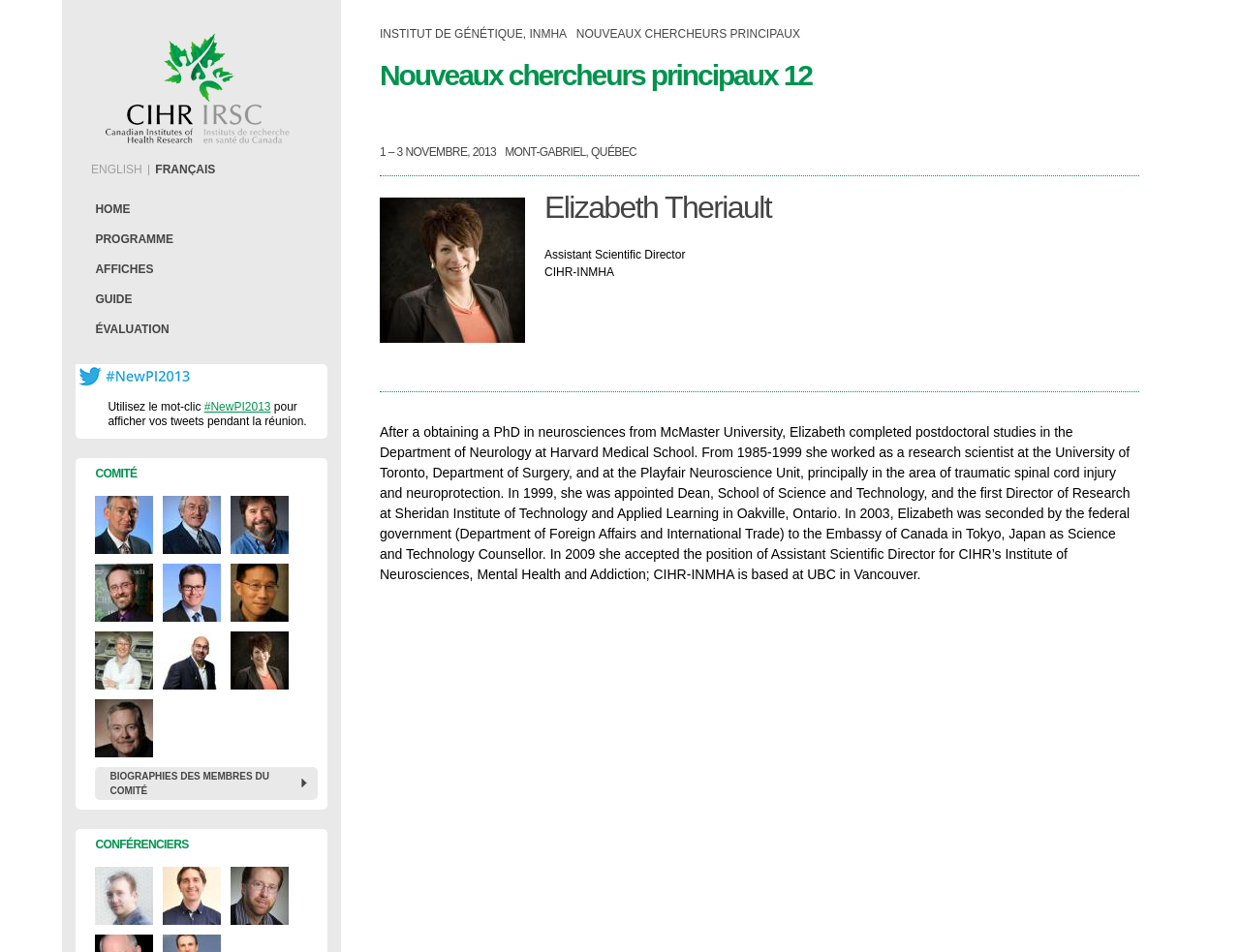Locate the UI element described by title="Geoff Hicks" and provide its bounding box coordinates. Use the format (top-left x, top-left y, bottom-right x, bottom-right y) with all values as floating point numbers between 0 and 1.

[0.186, 0.521, 0.233, 0.582]